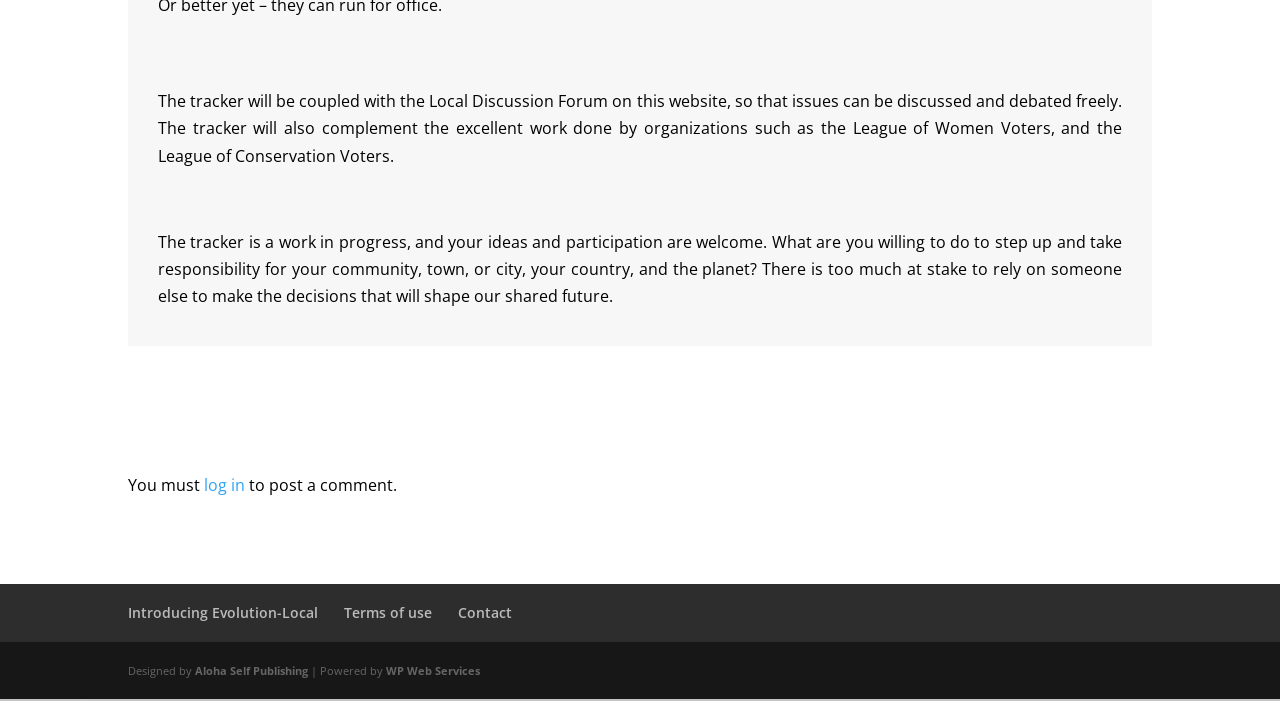Calculate the bounding box coordinates of the UI element given the description: "Introducing Evolution-Local".

[0.1, 0.861, 0.248, 0.888]